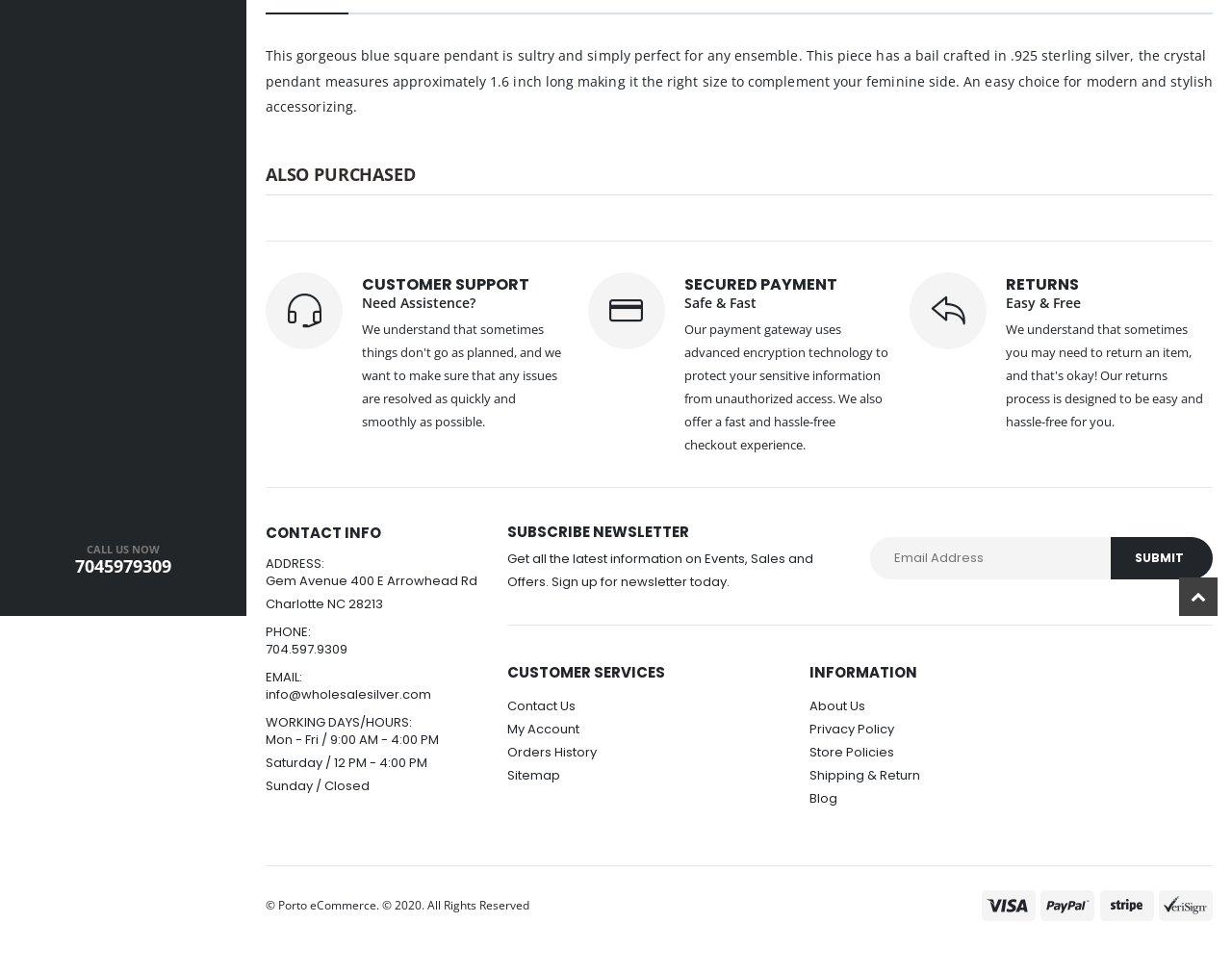Determine the bounding box coordinates for the HTML element mentioned in the following description: "Blog". The coordinates should be a list of four floats ranging from 0 to 1, represented as [left, top, right, bottom].

[0.657, 0.81, 0.679, 0.829]